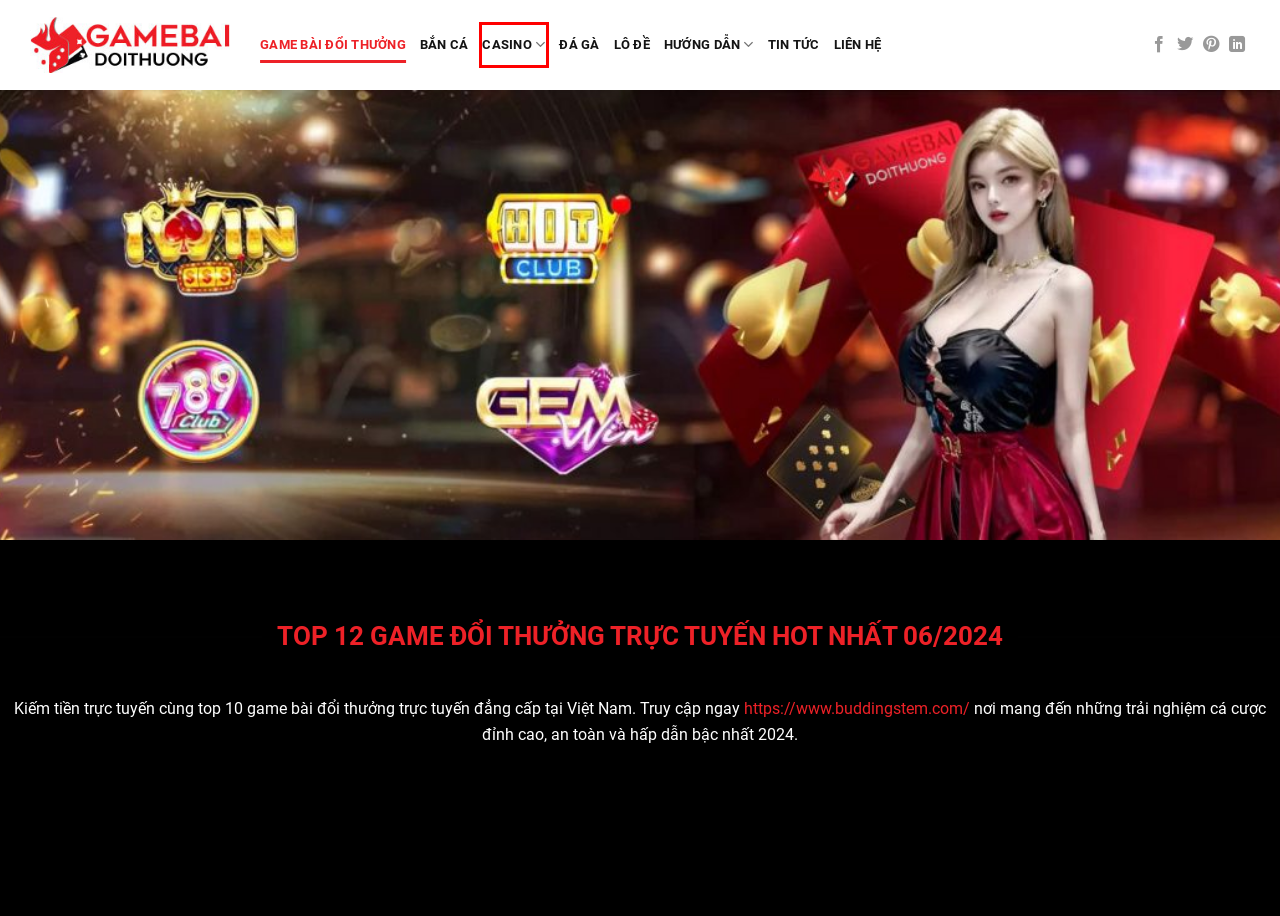Examine the screenshot of a webpage with a red rectangle bounding box. Select the most accurate webpage description that matches the new webpage after clicking the element within the bounding box. Here are the candidates:
A. Top 10 Trang Đá Gà Trực Tuyến Đổi Thưởng Siêu Tốc Hàng Đầu Hiện Nay
B. Những Ưu Điểm Khi Chơi Poker Online - Game Bài Đổi Thưởng
C. Top 10 Trang Lô Đề Online Tại Việt Nam Hot Nhất 2024
D. Liên Hệ Với Chúng Tôi | Website Game Bài Đổi Thưởng 180
E. Top 10+ Game bắn cá đổi thưởng uy tín, hot nhất 2024
F. Top 10 Trang Casino Trực Tuyến Siêu HOT HIT Tại Việt Nam - Game Bài Đổi Thưởng
G. Tin Tức Cập Nhật - Game Bài Đổi Thưởng
H. B52 | Link Tải B52 Game Bài Online Android APK, IOS Mới Nhất

F